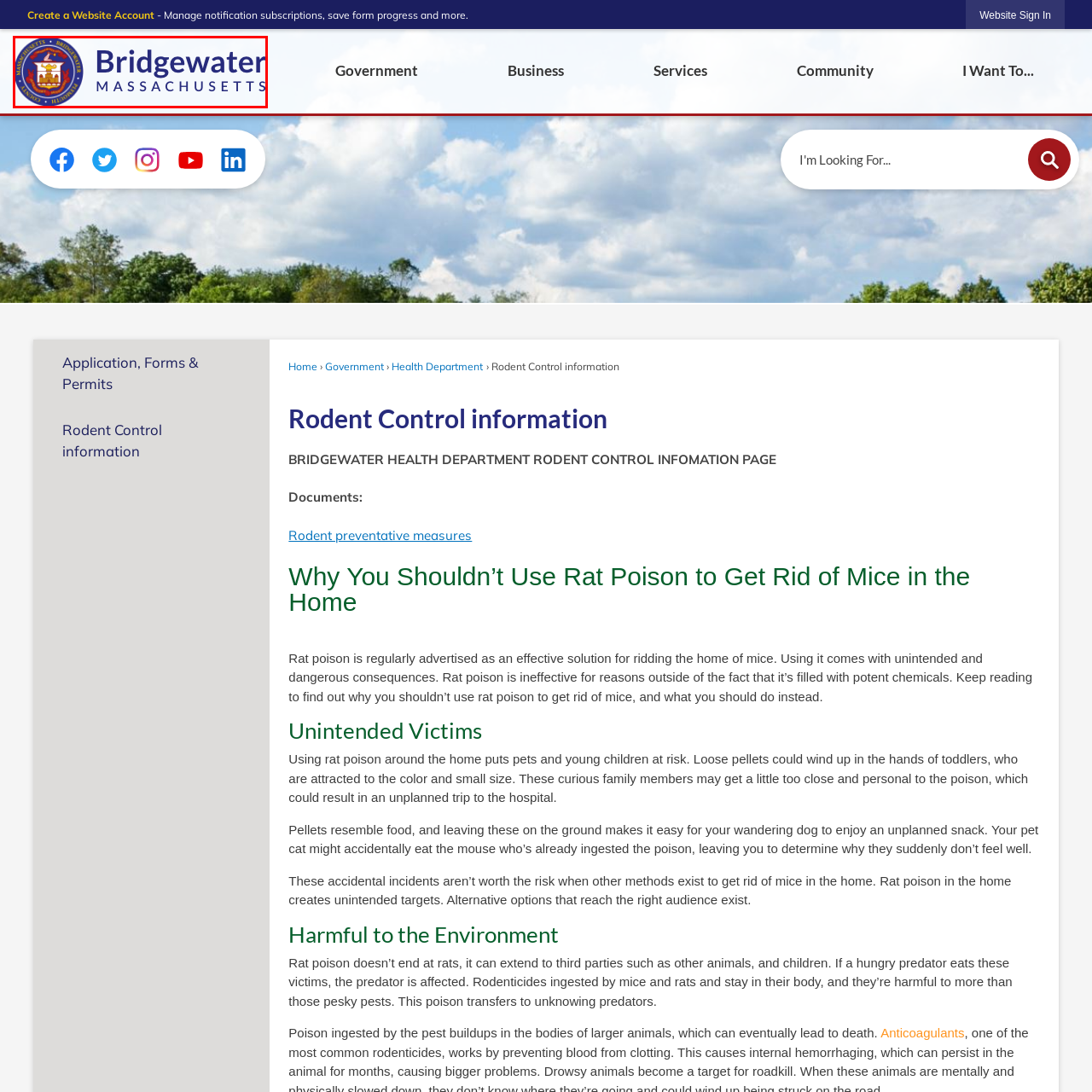Pay attention to the image encased in the red boundary and reply to the question using a single word or phrase:
What is depicted in the town's seal?

A ship and other emblems